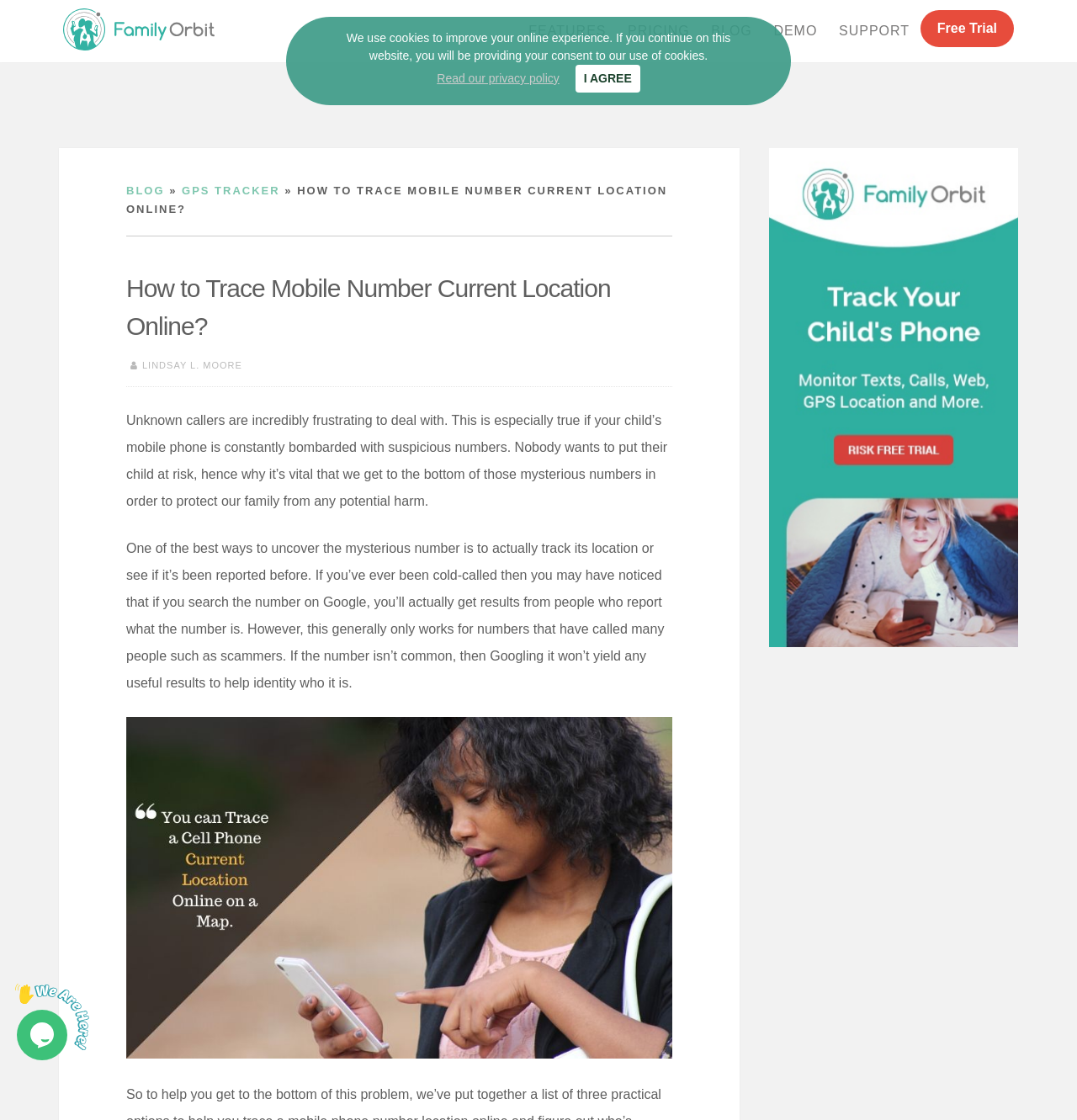Locate the bounding box coordinates of the area you need to click to fulfill this instruction: 'Learn more about the features'. The coordinates must be in the form of four float numbers ranging from 0 to 1: [left, top, right, bottom].

[0.481, 0.0, 0.573, 0.055]